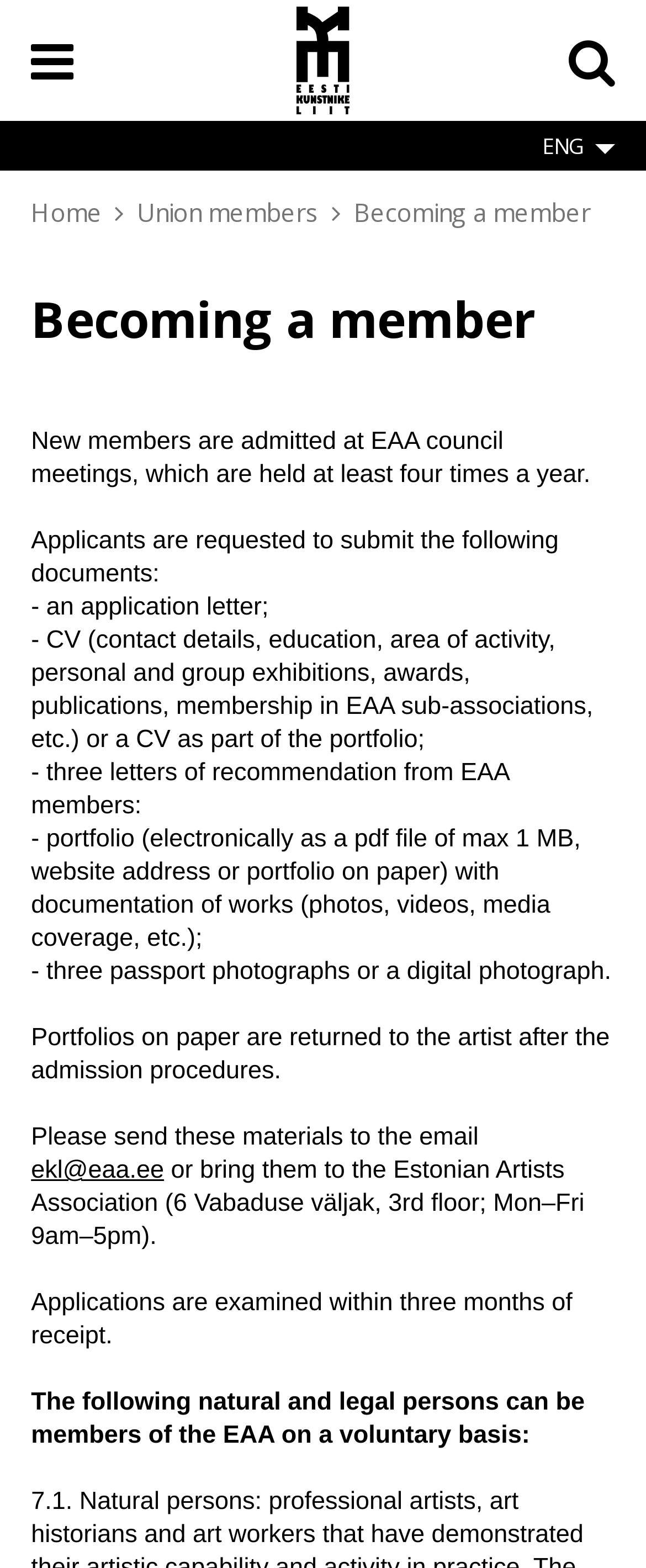Please locate and retrieve the main header text of the webpage.

Becoming a member